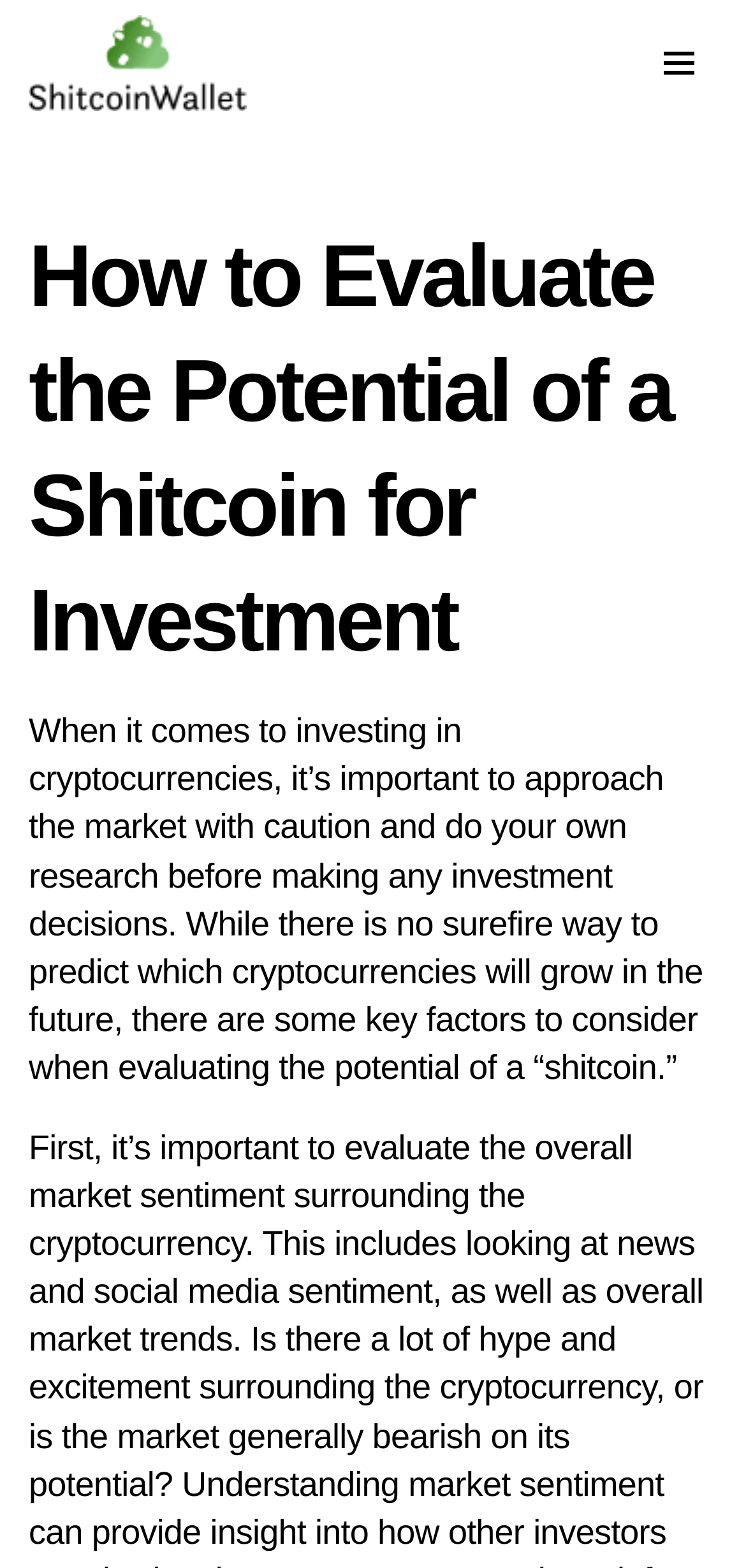Can you determine the main header of this webpage?

How to Evaluate the Potential of a Shitcoin for Investment